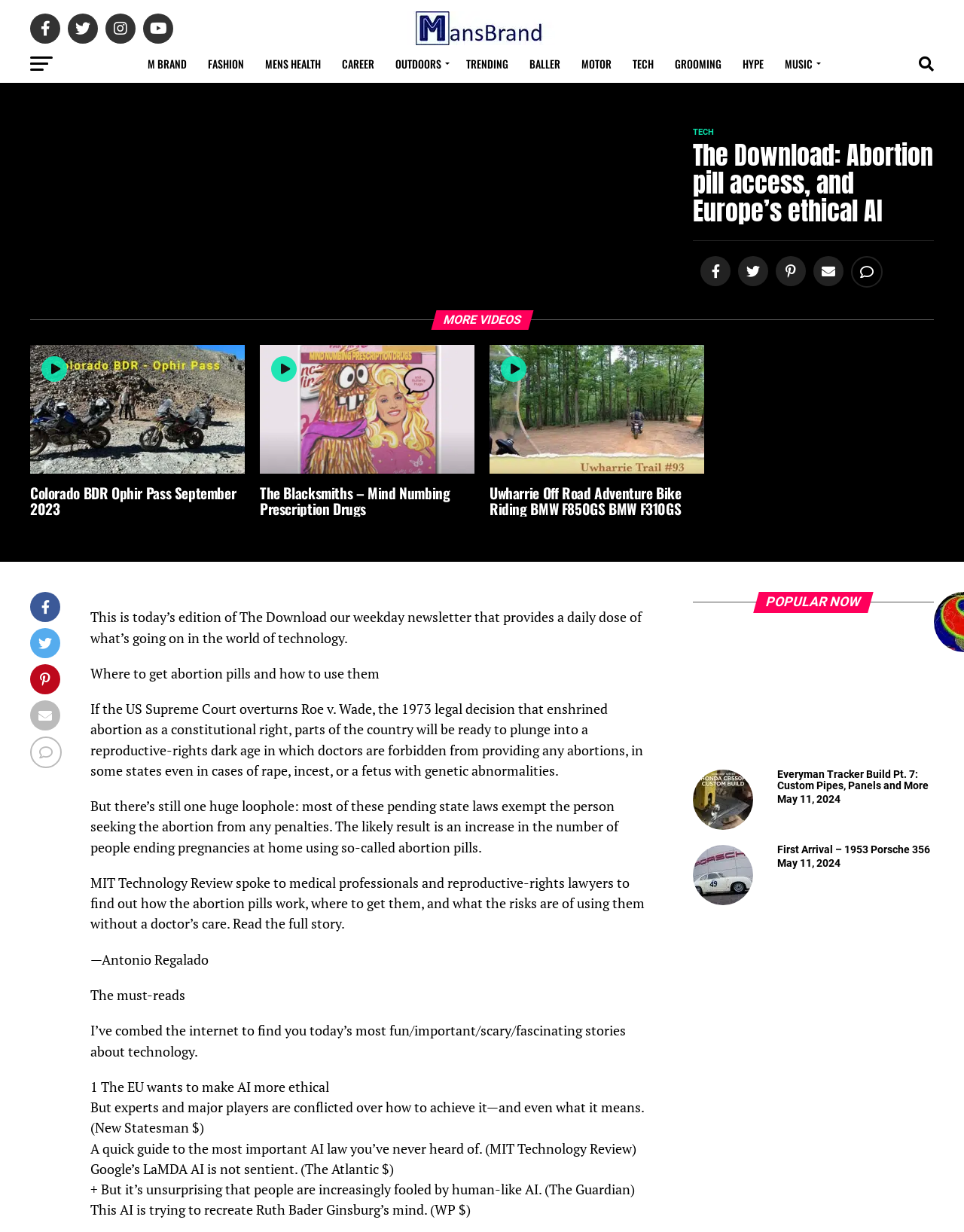How many articles are listed under 'POPULAR NOW'?
Examine the image and provide an in-depth answer to the question.

There are two articles listed under 'POPULAR NOW', which are 'Everyman Tracker Build Pt. 7: Custom Pipes, Panels and More' and 'First Arrival – 1953 Porsche 356'.